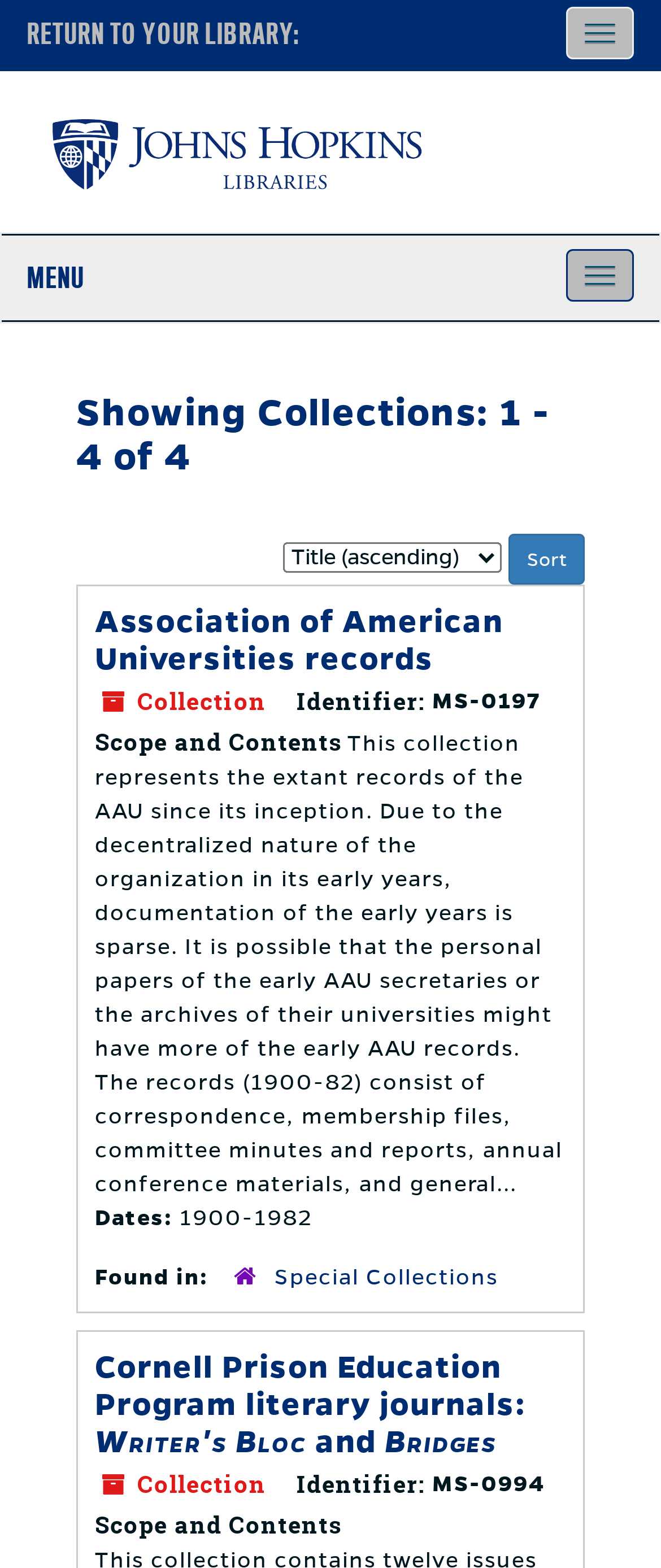Identify the bounding box coordinates for the UI element described as: "Special Collections".

[0.415, 0.807, 0.754, 0.822]